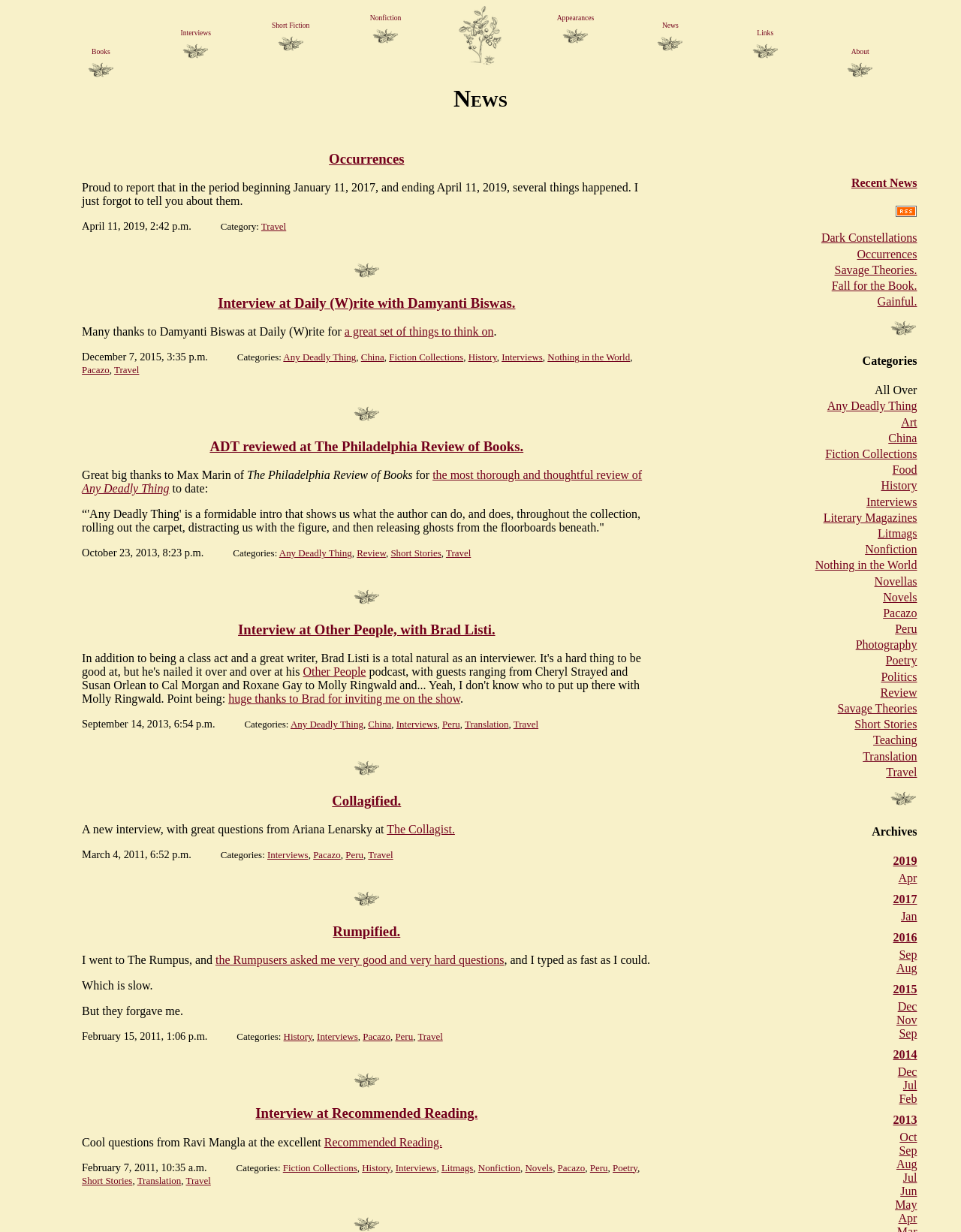Please locate the bounding box coordinates of the region I need to click to follow this instruction: "Check the 'News' category".

[0.648, 0.017, 0.747, 0.043]